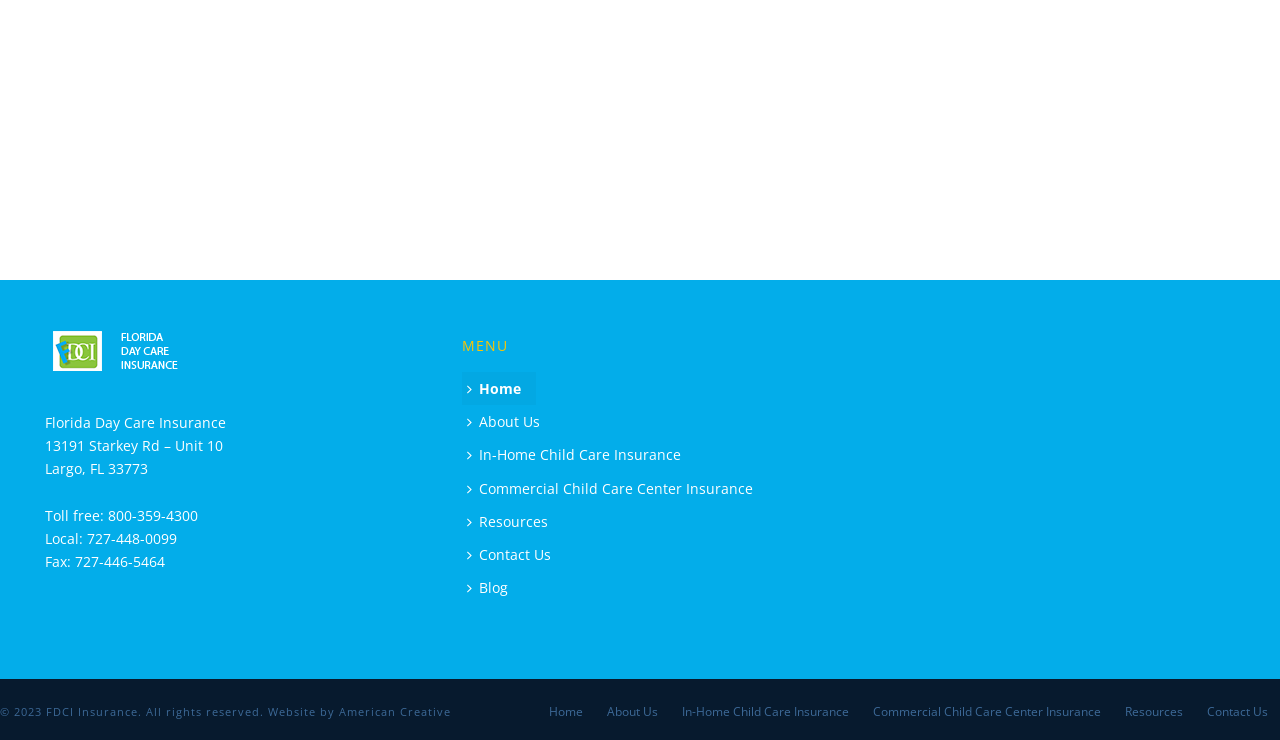Find the bounding box coordinates for the HTML element described as: "Contact Us". The coordinates should consist of four float values between 0 and 1, i.e., [left, top, right, bottom].

[0.361, 0.727, 0.442, 0.772]